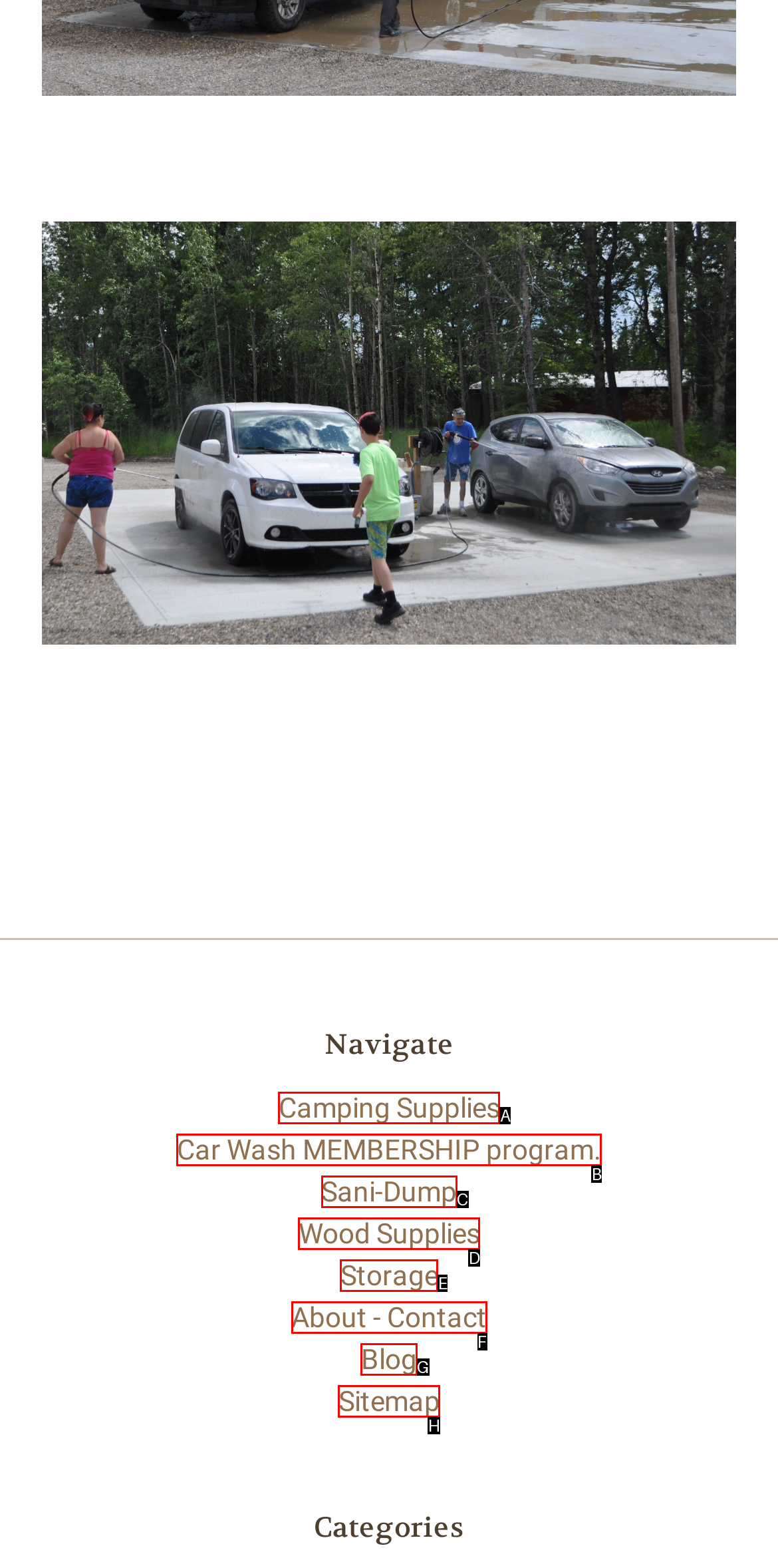Given the task: Read the blog, point out the letter of the appropriate UI element from the marked options in the screenshot.

G